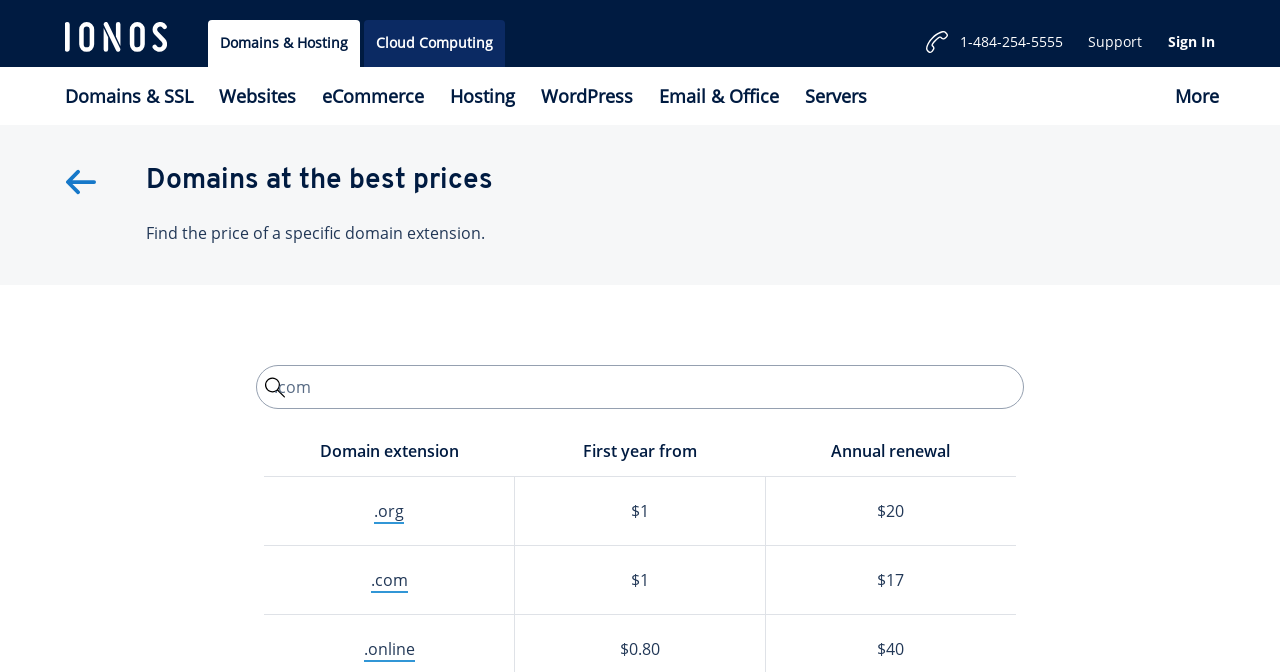Based on the element description: "Cloud Computing", identify the bounding box coordinates for this UI element. The coordinates must be four float numbers between 0 and 1, listed as [left, top, right, bottom].

[0.284, 0.03, 0.395, 0.1]